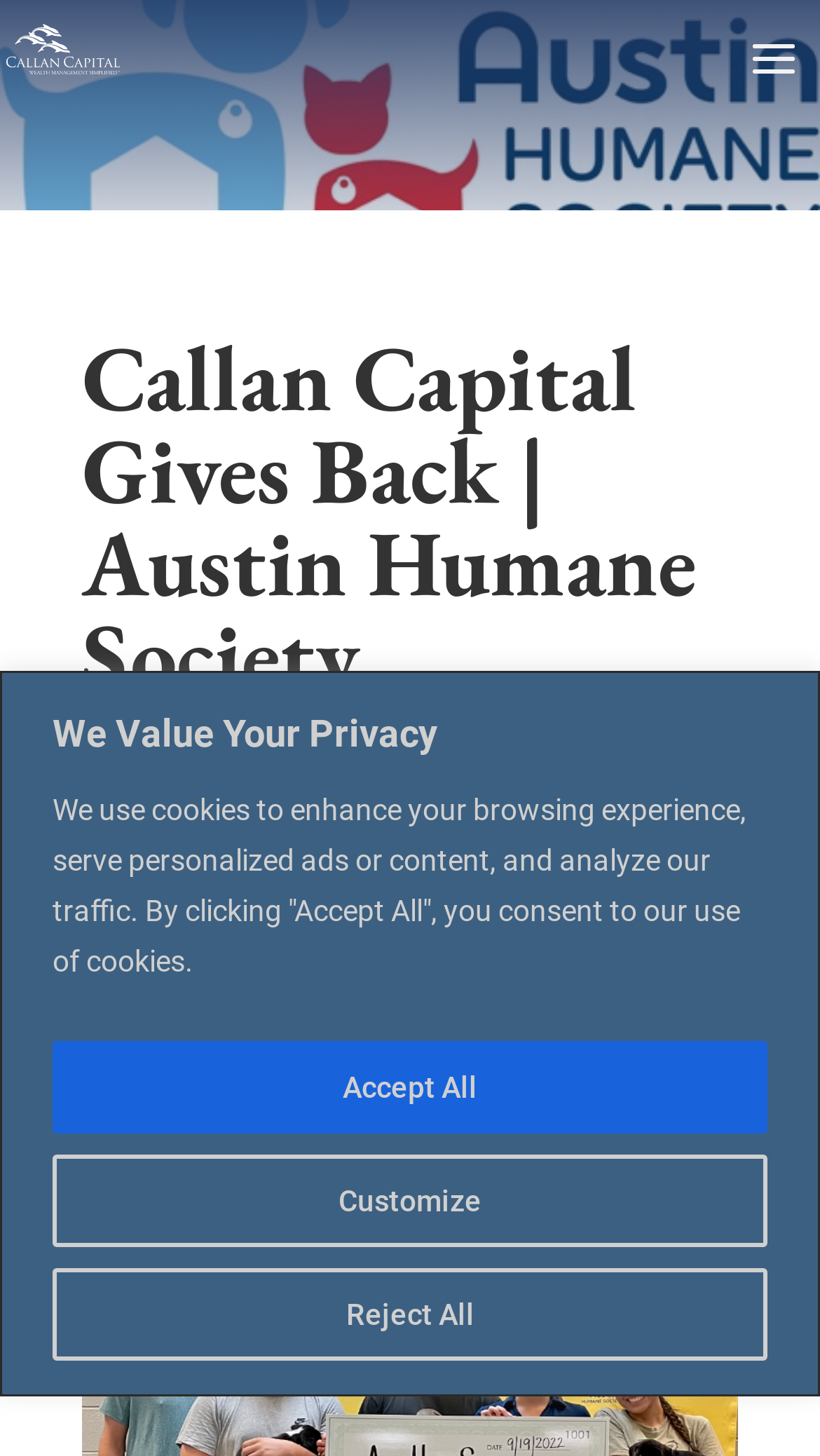Find and provide the bounding box coordinates for the UI element described here: "Reject All". The coordinates should be given as four float numbers between 0 and 1: [left, top, right, bottom].

[0.064, 0.87, 0.936, 0.934]